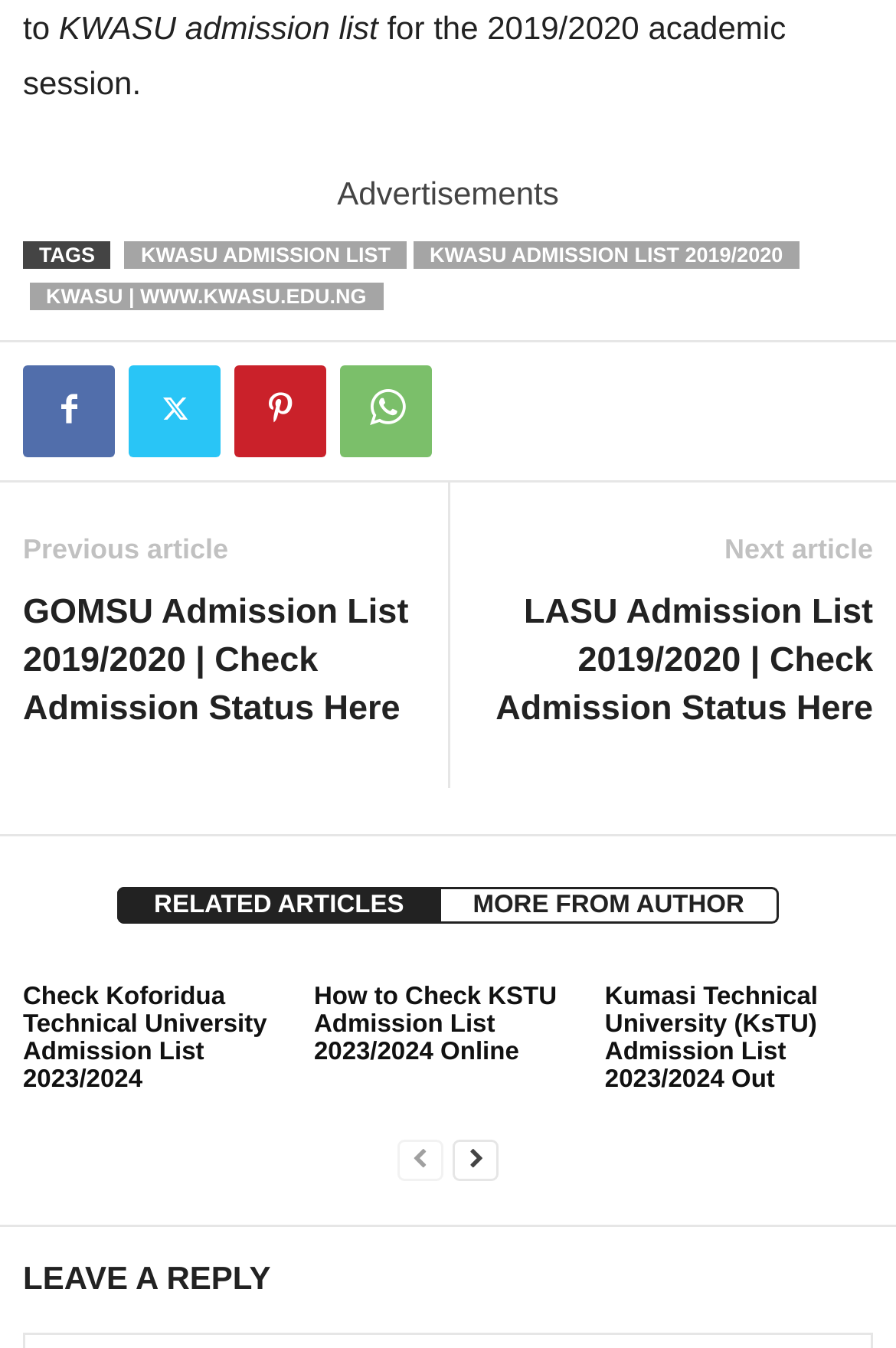Please respond to the question using a single word or phrase:
What is the purpose of the 'prev-page' and 'next-page' links?

Navigation